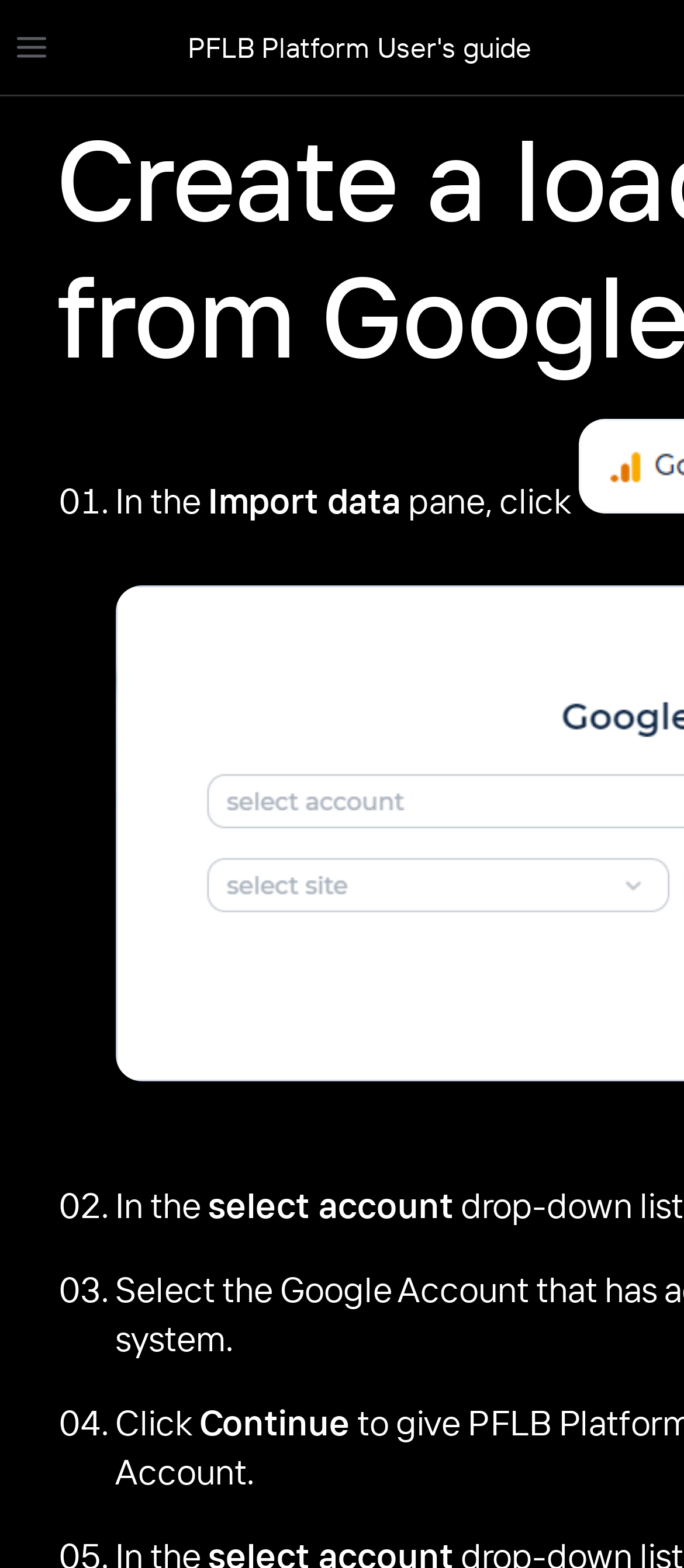Use a single word or phrase to answer the question:
How many steps are there to import data from Google Analytics?

4